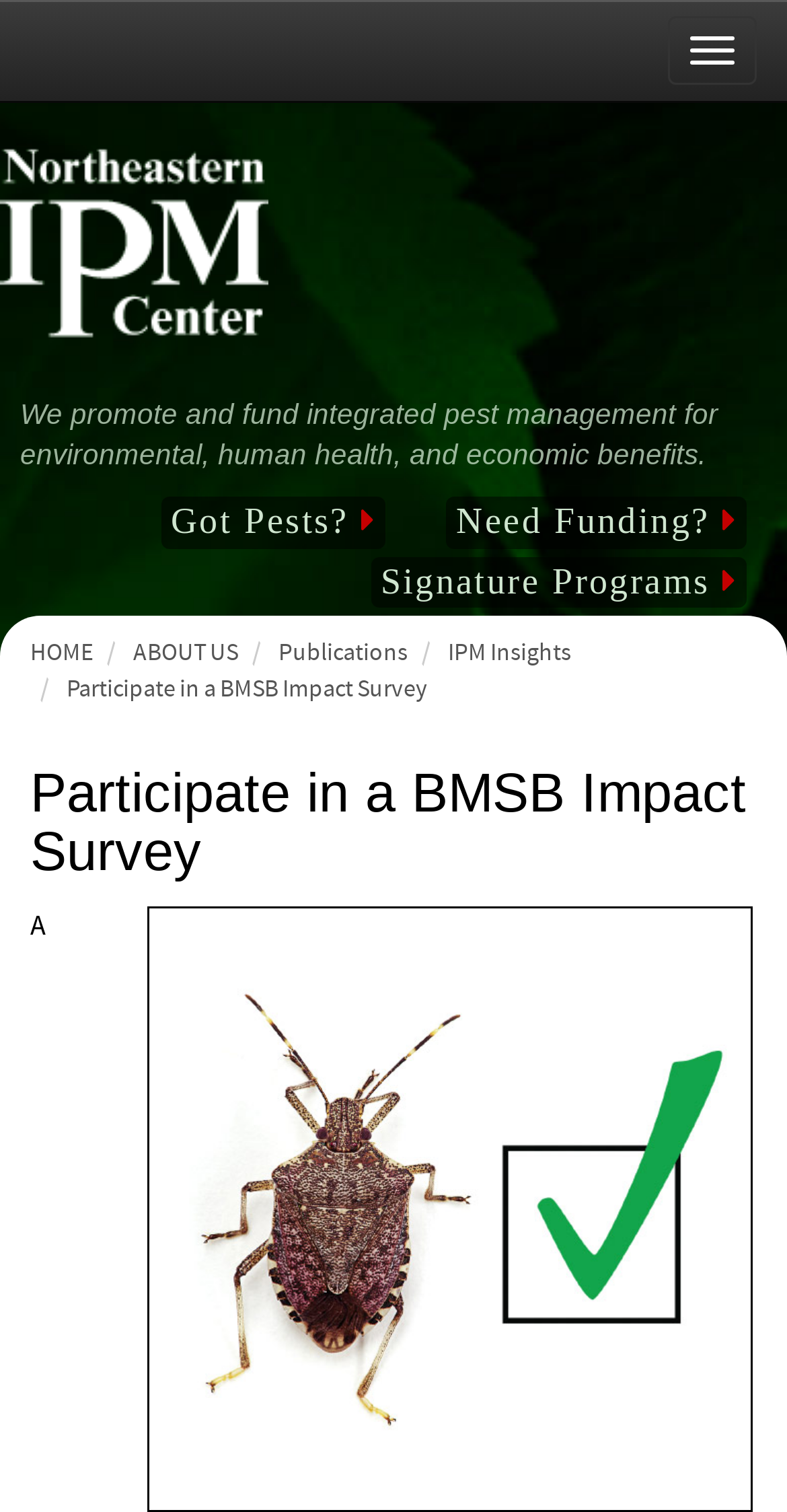What is the purpose of the center?
Using the image as a reference, answer the question with a short word or phrase.

Integrated pest management